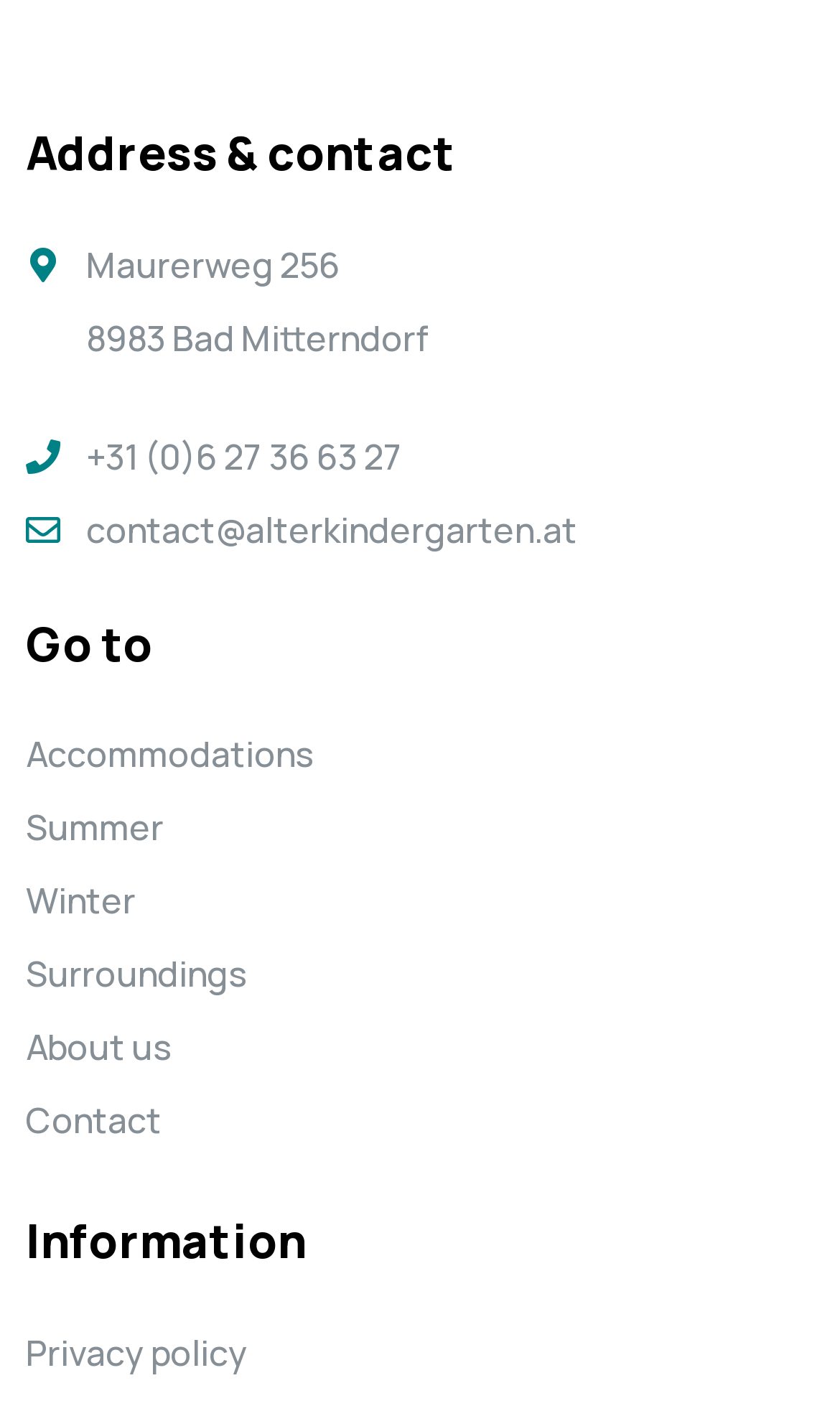Identify the bounding box coordinates of the part that should be clicked to carry out this instruction: "Go to accommodations page".

[0.031, 0.514, 0.969, 0.56]